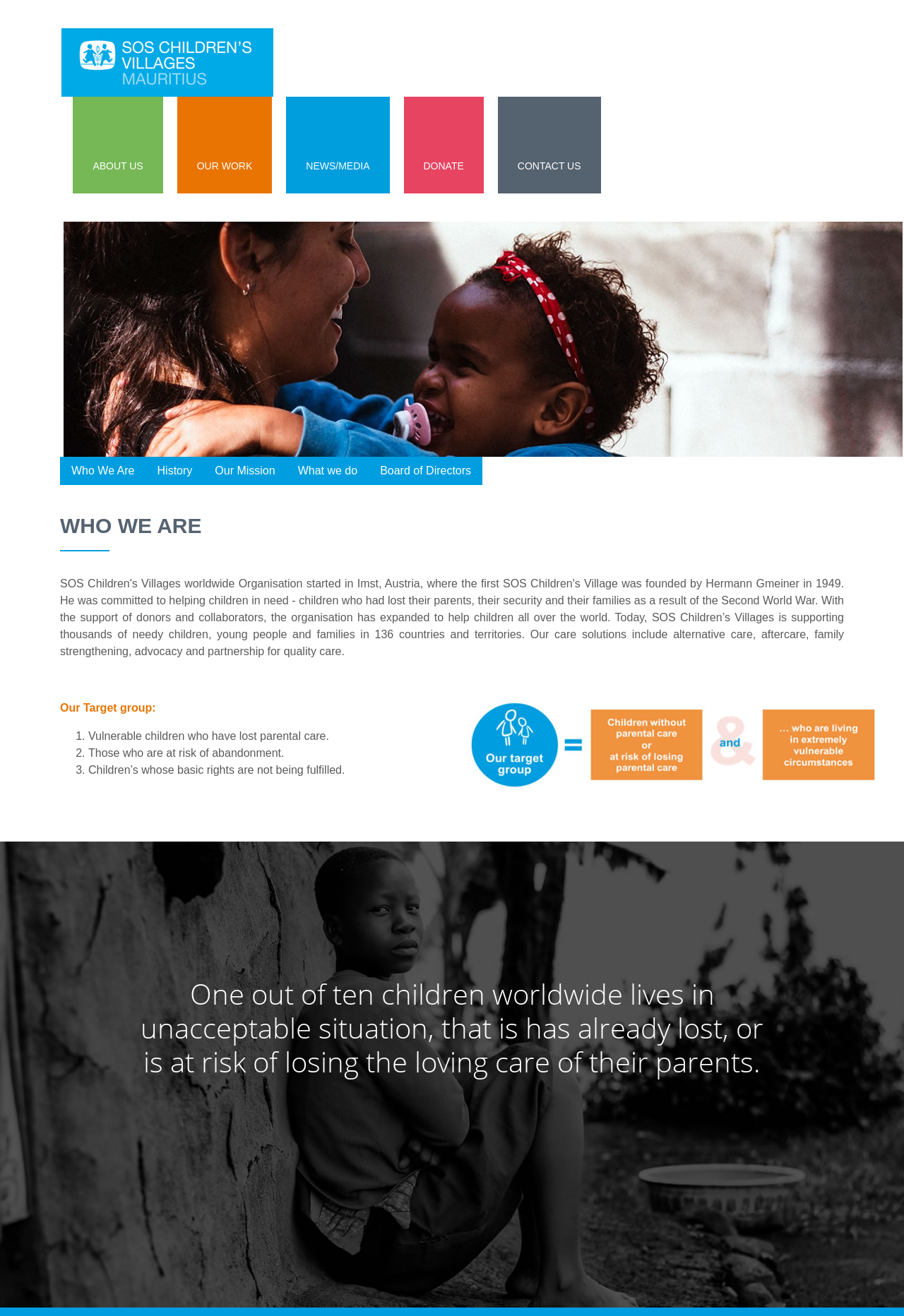Please find the bounding box coordinates of the section that needs to be clicked to achieve this instruction: "Click the 'OUR WORK' link".

[0.211, 0.116, 0.285, 0.136]